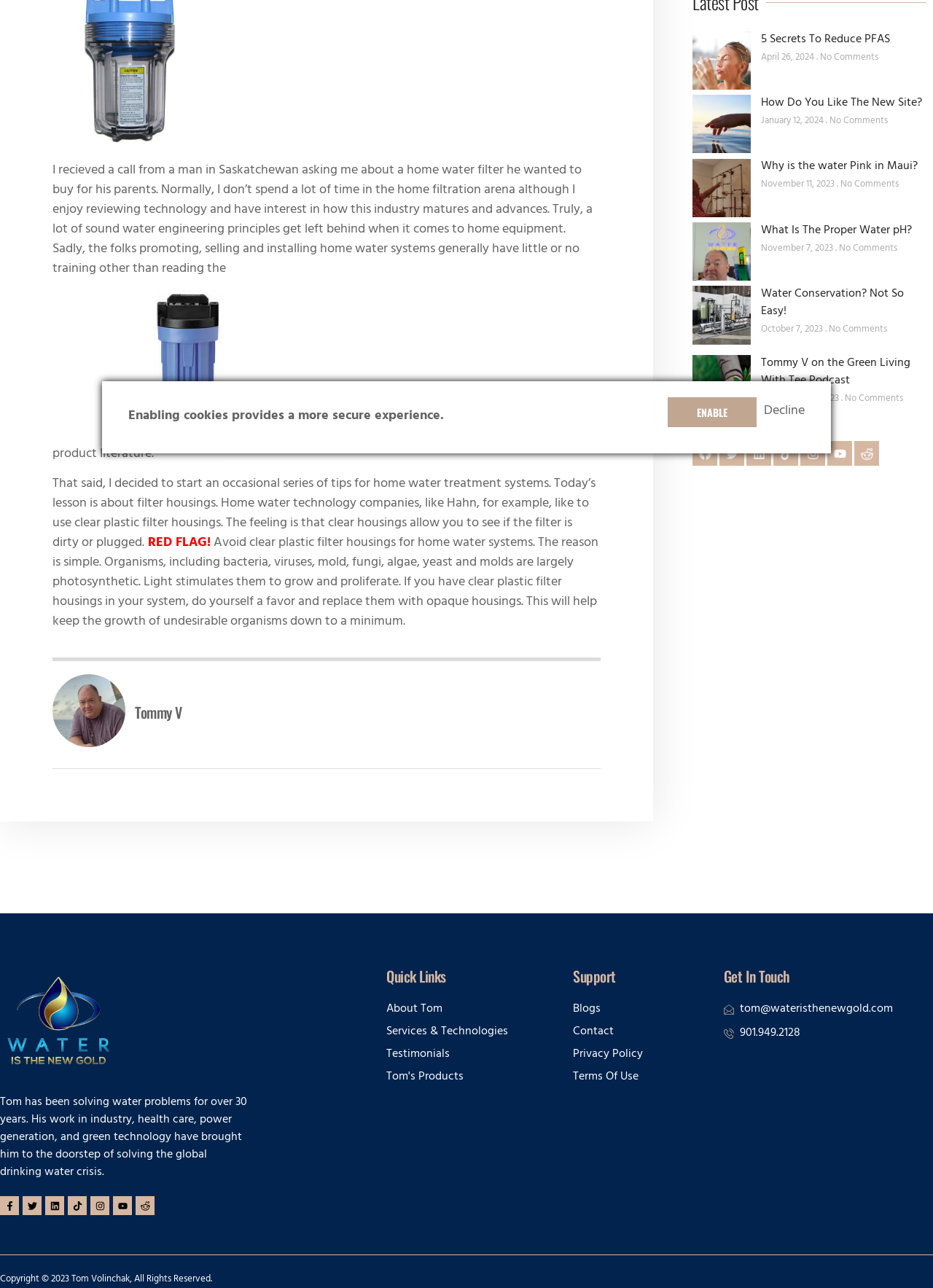Identify the bounding box coordinates for the UI element described as: "Tiktok". The coordinates should be provided as four floats between 0 and 1: [left, top, right, bottom].

[0.073, 0.929, 0.093, 0.944]